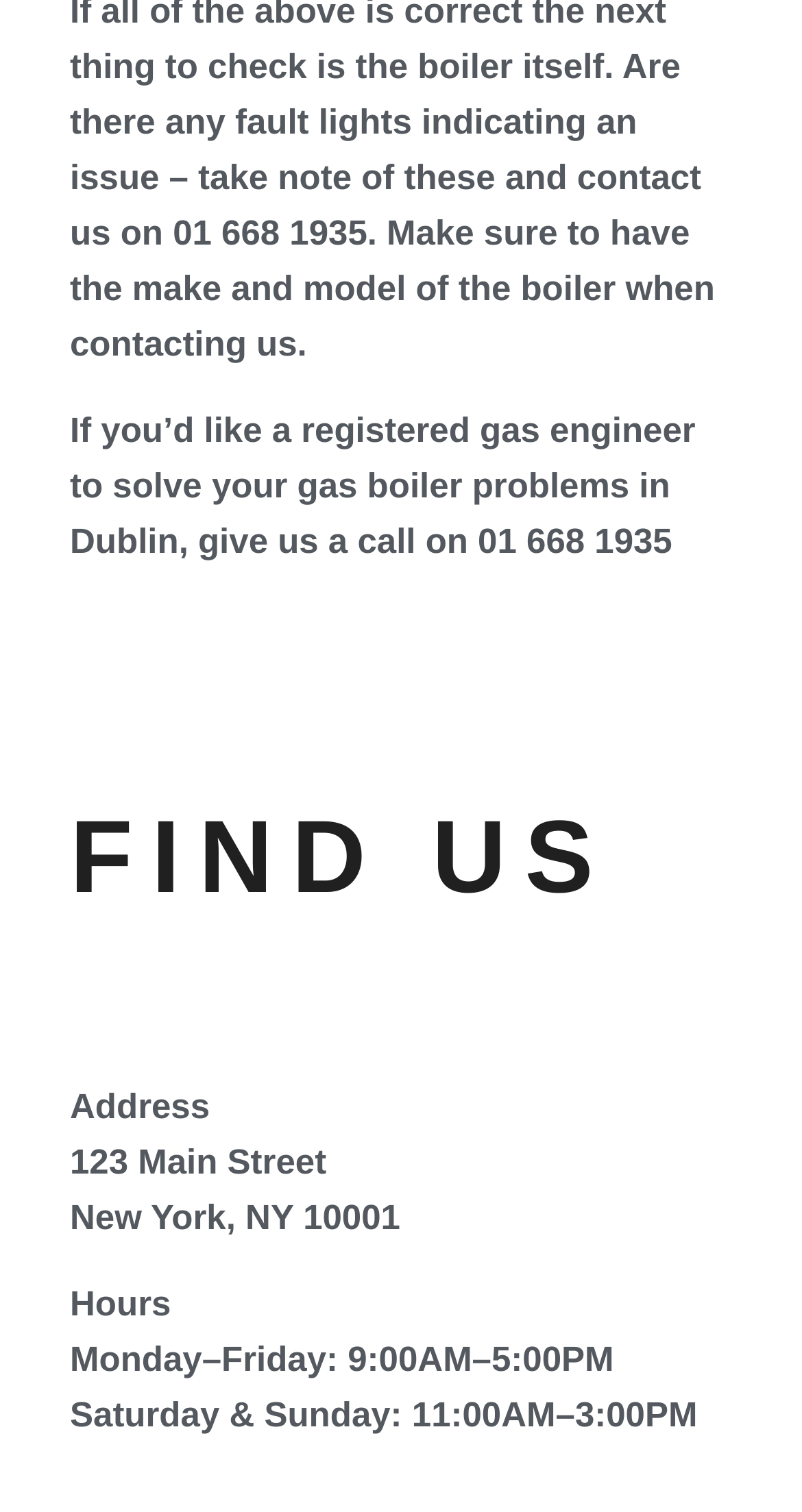Extract the bounding box for the UI element that matches this description: "Corr Heating 2021".

[0.314, 0.965, 0.688, 0.991]